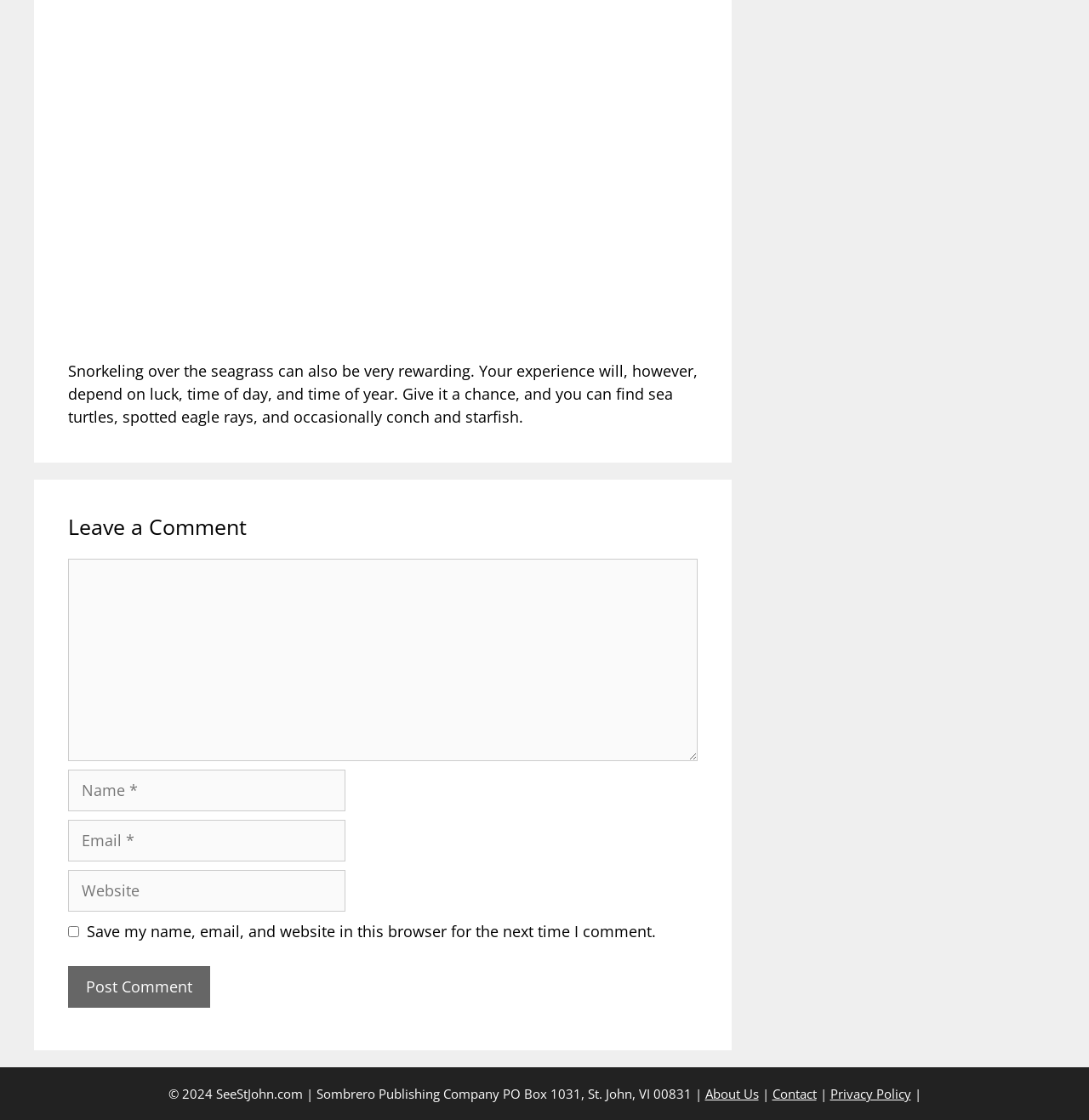Locate the bounding box coordinates of the region to be clicked to comply with the following instruction: "Enter your name". The coordinates must be four float numbers between 0 and 1, in the form [left, top, right, bottom].

[0.062, 0.687, 0.317, 0.724]